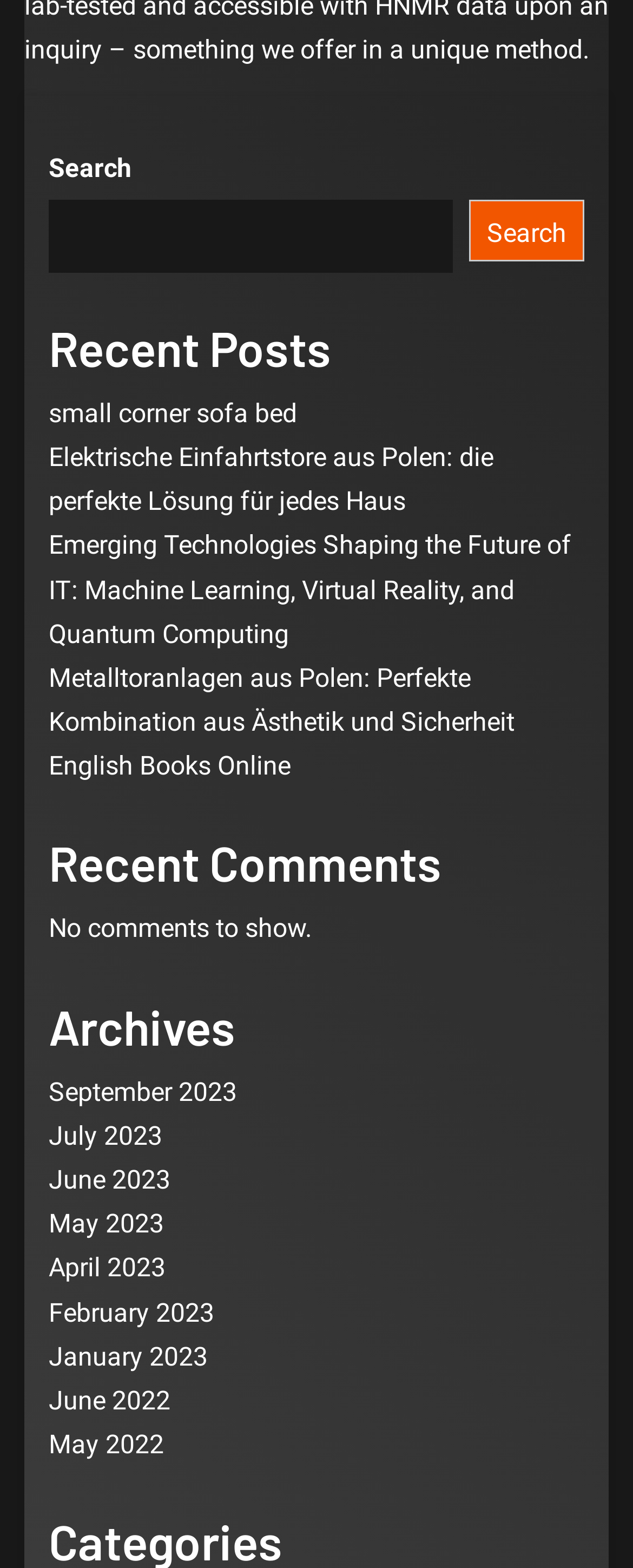Using the provided description small corner sofa bed, find the bounding box coordinates for the UI element. Provide the coordinates in (top-left x, top-left y, bottom-right x, bottom-right y) format, ensuring all values are between 0 and 1.

[0.077, 0.254, 0.469, 0.273]